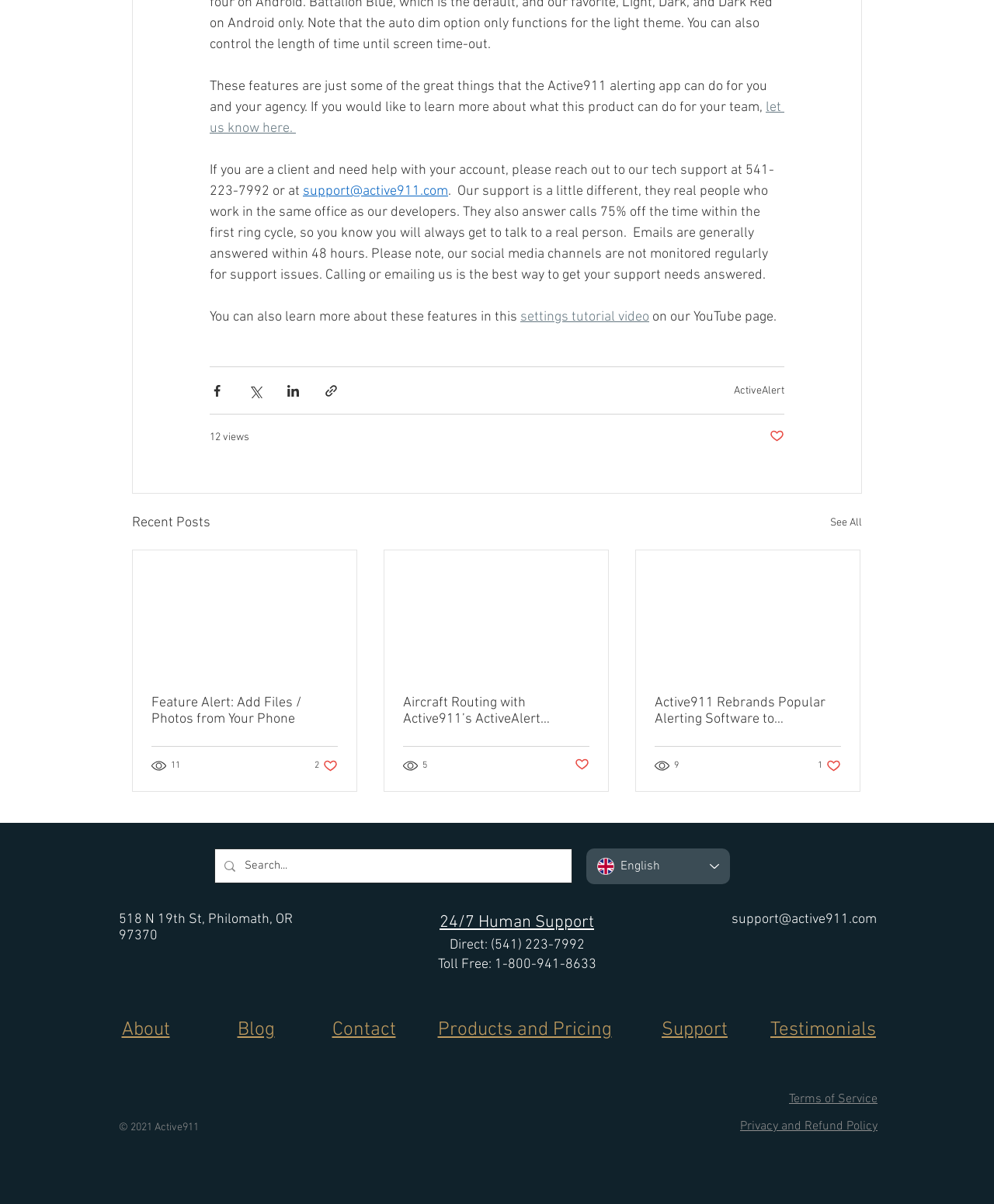Respond with a single word or phrase:
What is the phone number for tech support?

541-223-7992